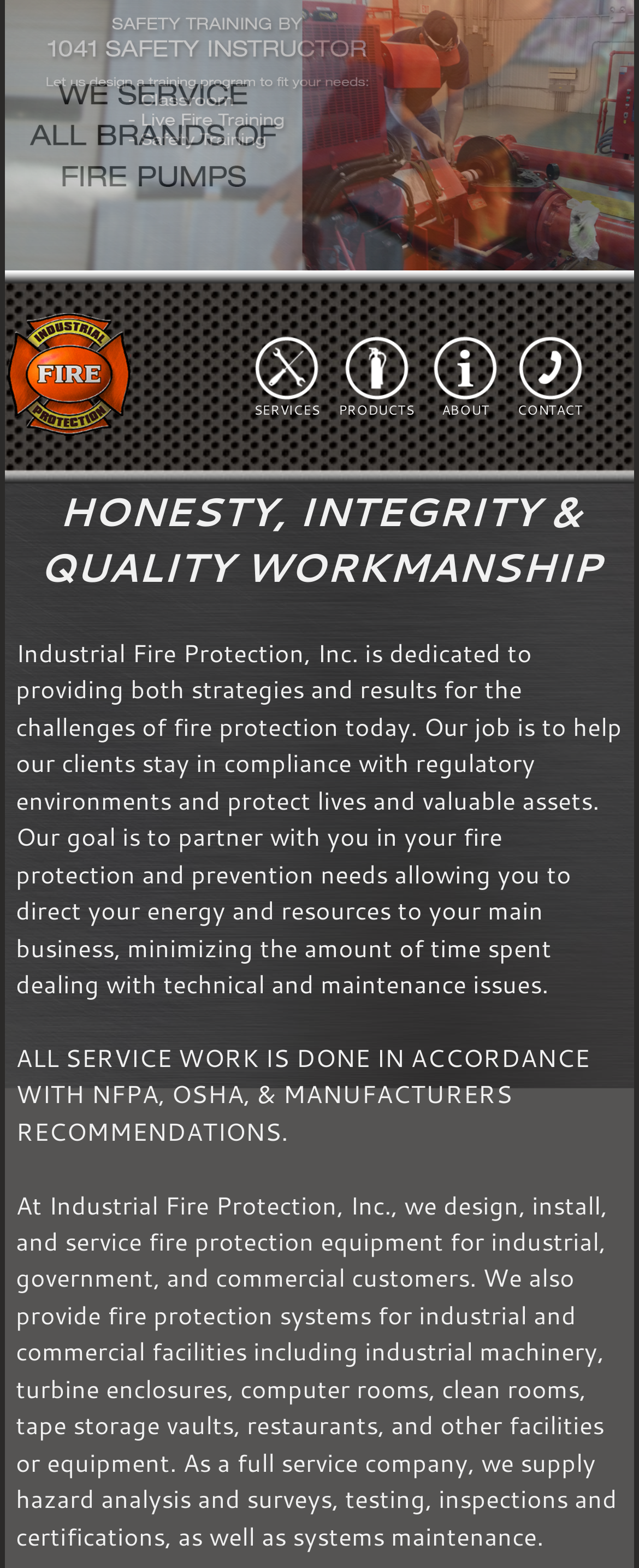Construct a comprehensive caption that outlines the webpage's structure and content.

The webpage is about Industrial Fire Protection, with a prominent heading at the top center of the page. Below the heading, there are four images aligned horizontally across the top of the page, taking up most of the width. 

Underneath the images, there is a horizontal navigation menu with four links: "SERVICES", "PRODUCTS", "ABOUT", and "CONTACT", spaced evenly apart and centered on the page.

Below the navigation menu, there is a large section of text that spans the entire width of the page. The text is divided into three paragraphs, with the first paragraph describing the company's mission and goals. The second paragraph is a statement about the company's service work being done in accordance with NFPA, OSHA, and manufacturers' recommendations. The third paragraph provides more details about the company's services, including designing, installing, and servicing fire protection equipment for various types of customers and facilities.

Overall, the webpage has a clean and organized layout, with a clear hierarchy of information and a focus on the company's services and mission.